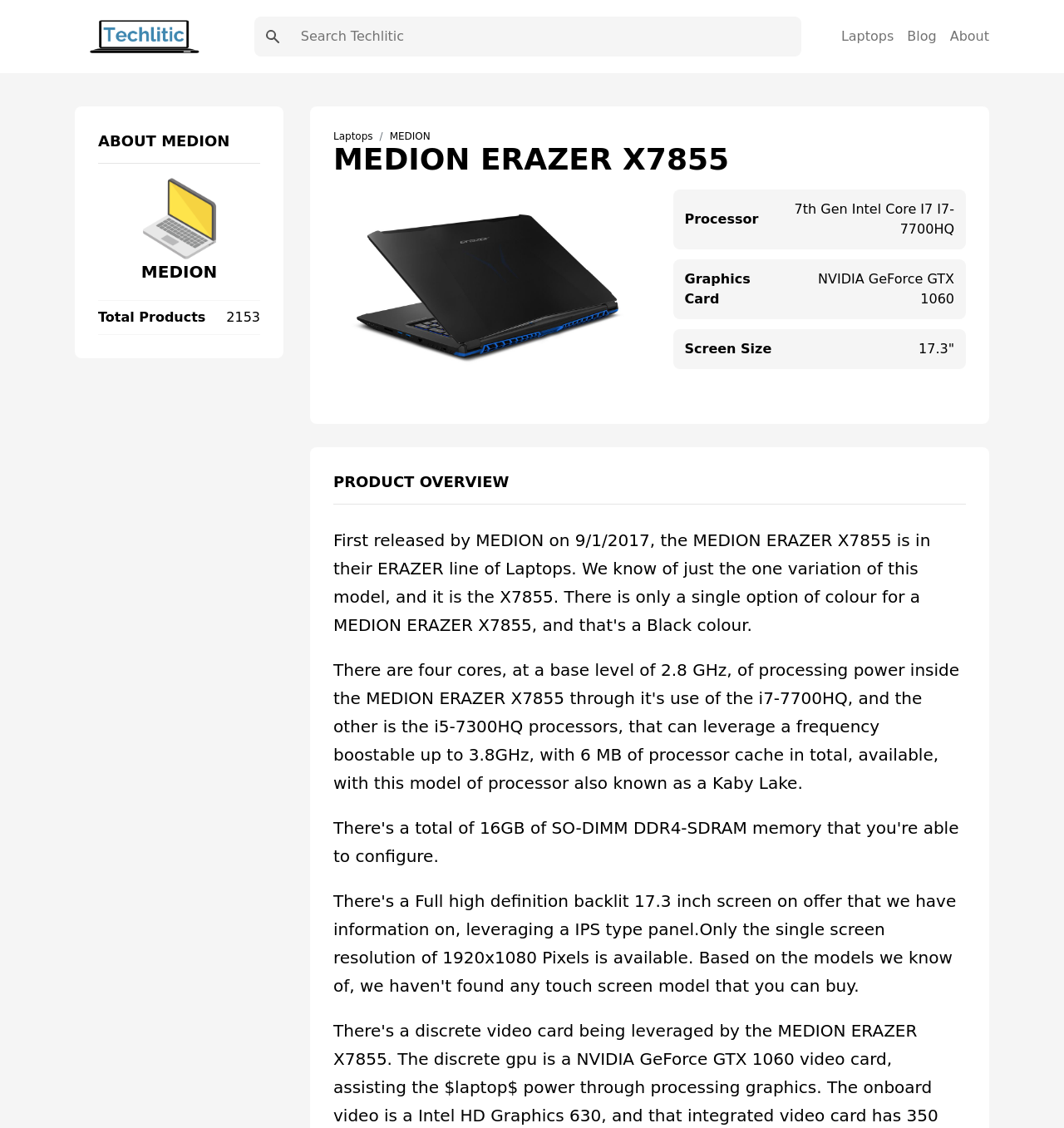Locate the bounding box coordinates of the segment that needs to be clicked to meet this instruction: "Click next item".

None